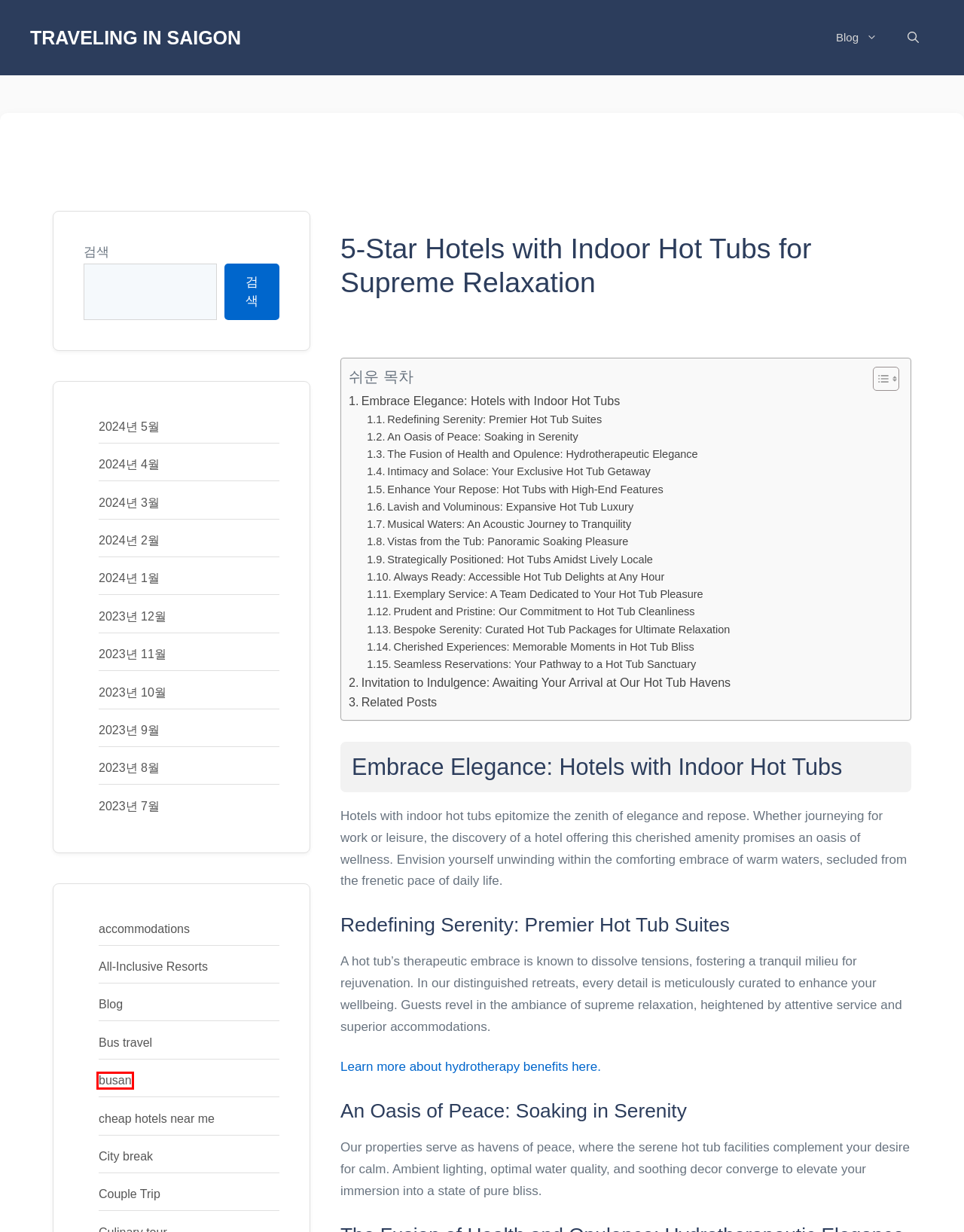Take a look at the provided webpage screenshot featuring a red bounding box around an element. Select the most appropriate webpage description for the page that loads after clicking on the element inside the red bounding box. Here are the candidates:
A. Travel app - Traveling in Saigon
B. Blog - Traveling in Saigon
C. All-Inclusive Resorts - Traveling in Saigon
D. travel budget - Traveling in Saigon
E. Bus travel - Traveling in Saigon
F. busan - Traveling in Saigon
G. cheap hotels near me - Traveling in Saigon
H. Traveling in Saigon - Welcome to Traveling in Saigon

F